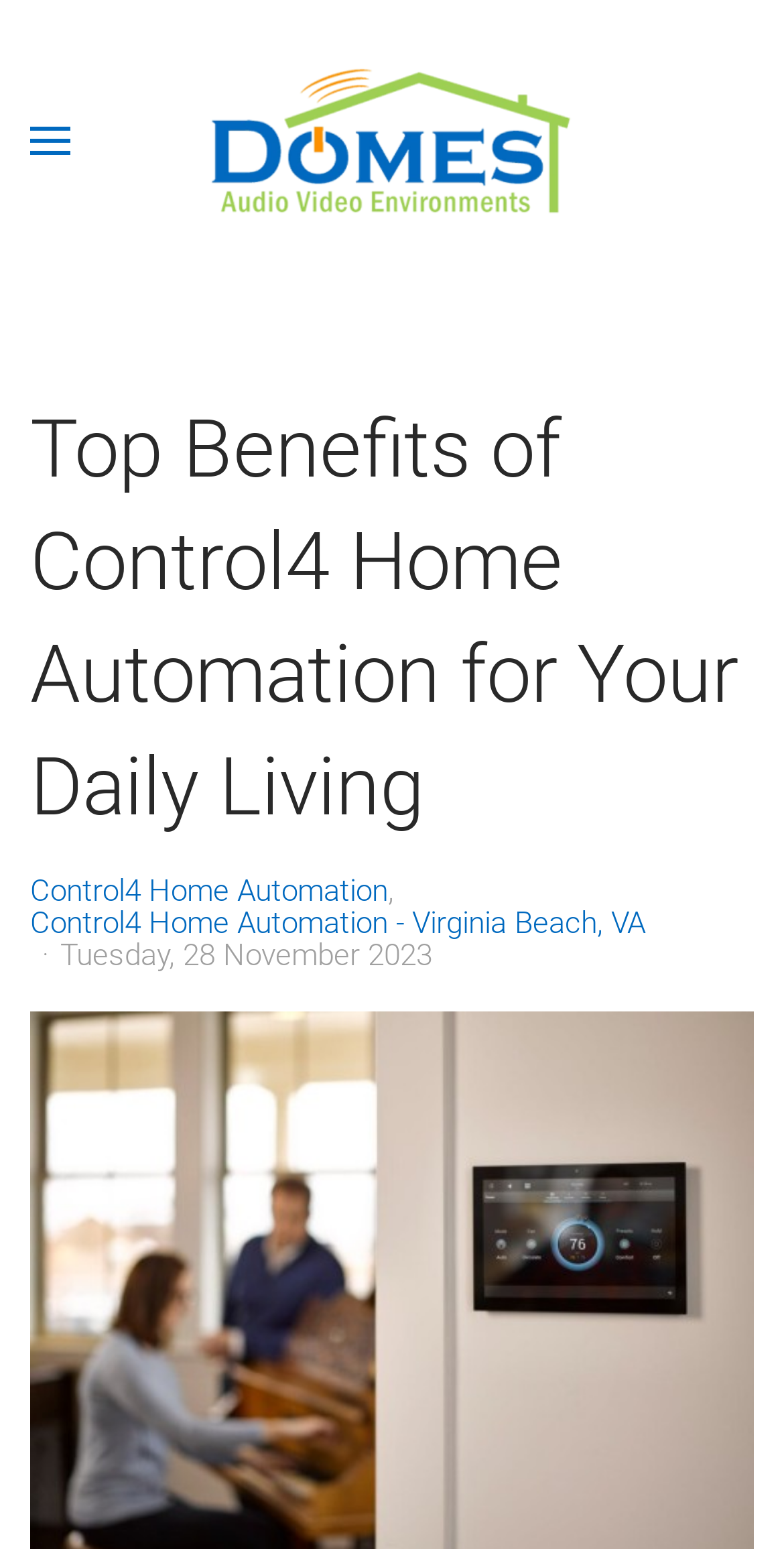What is the date of the article?
Using the screenshot, give a one-word or short phrase answer.

Tuesday, 28 November 2023